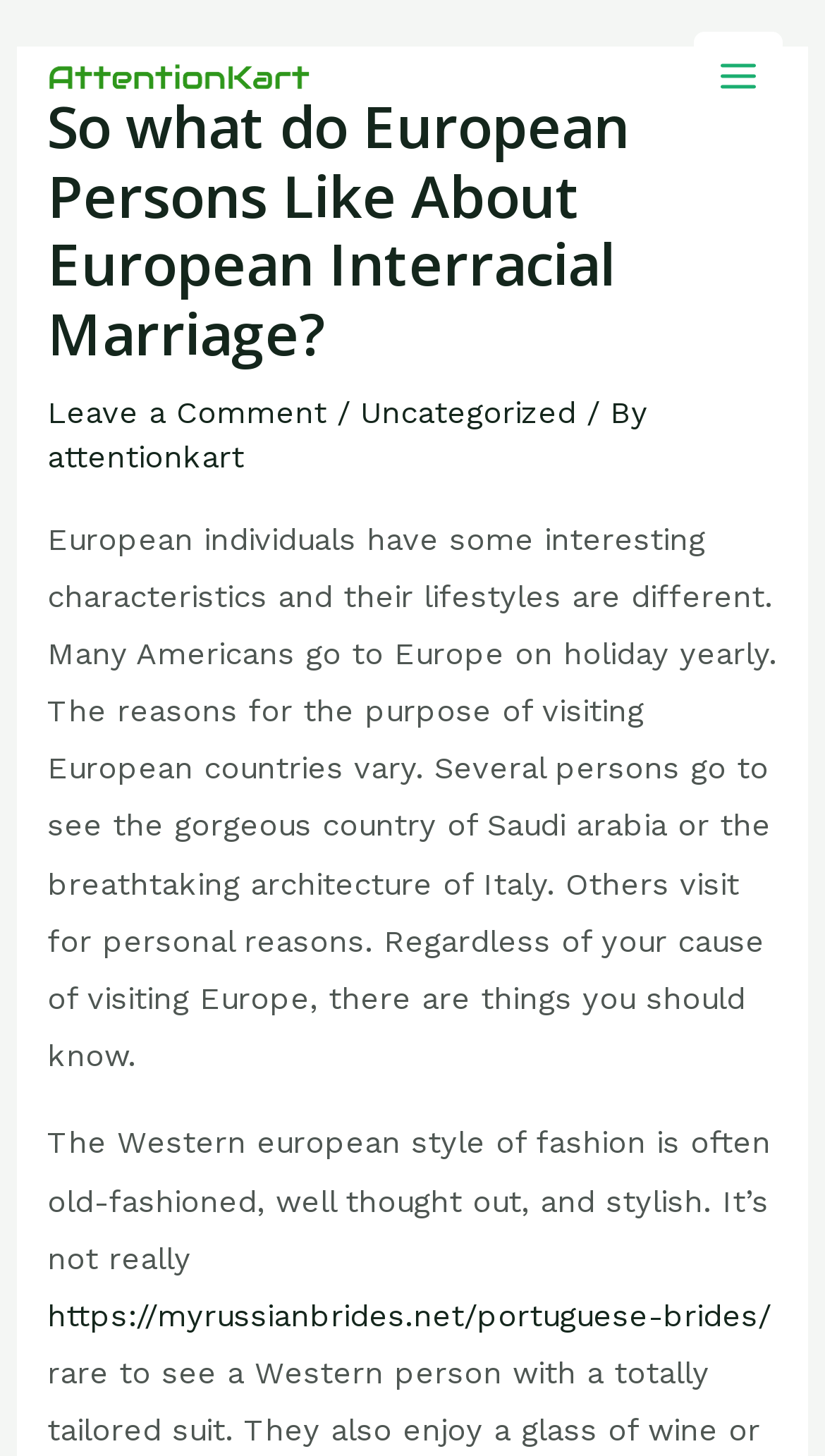Provide the bounding box coordinates of the HTML element this sentence describes: "https://myrussianbrides.net/portuguese-brides/". The bounding box coordinates consist of four float numbers between 0 and 1, i.e., [left, top, right, bottom].

[0.058, 0.89, 0.934, 0.916]